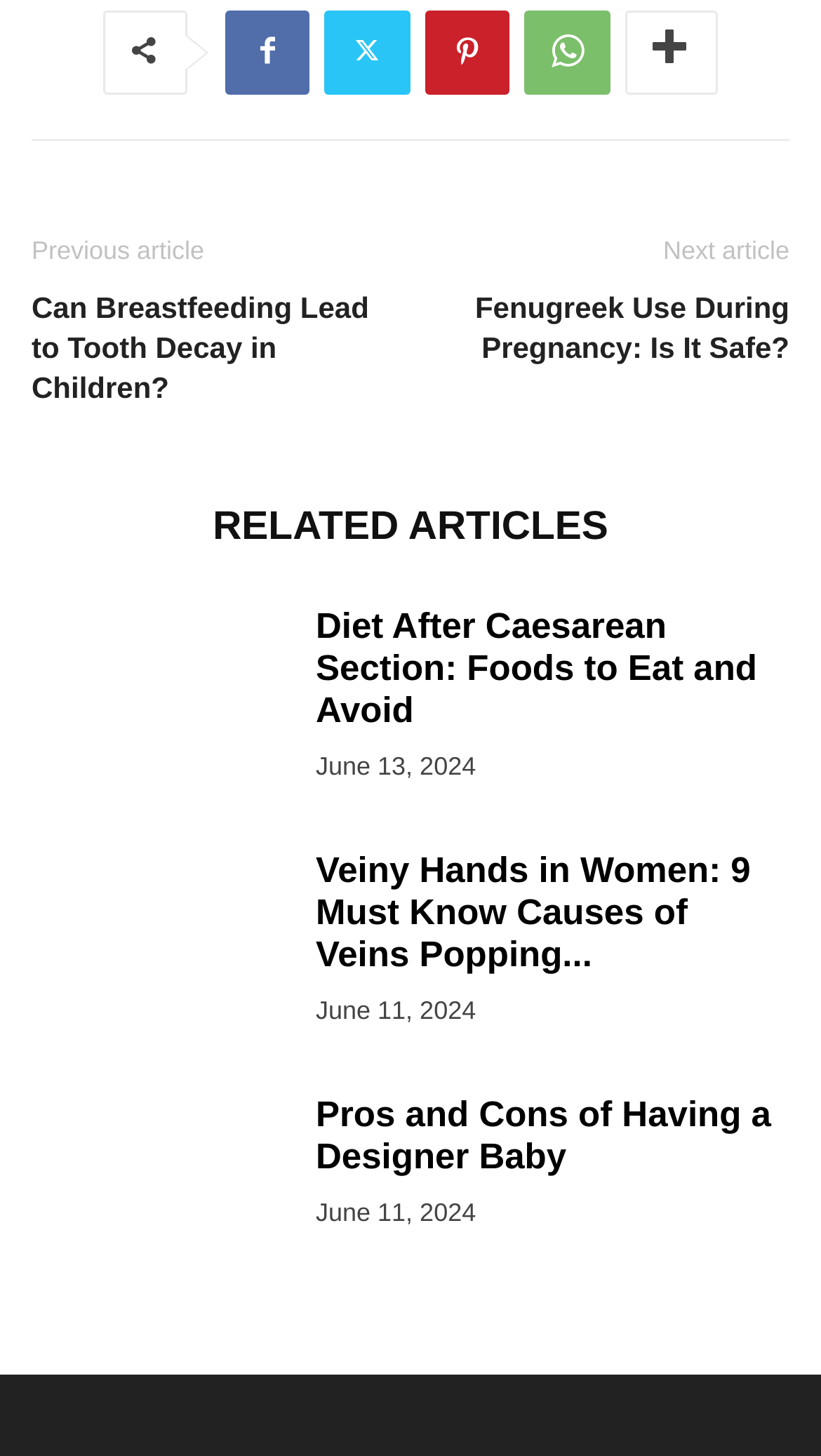Please specify the bounding box coordinates of the clickable section necessary to execute the following command: "Explore the pros and cons of having a designer baby".

[0.385, 0.751, 0.962, 0.809]